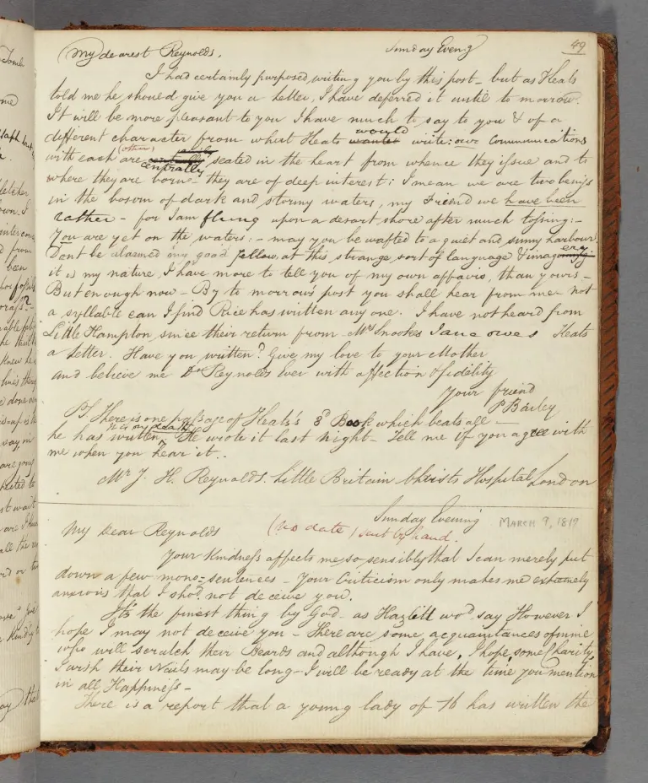Elaborate on the image by describing it in detail.

This image captures a page from Richard Woodhouse’s letter-book, dated March 7, 1817. The handwritten text reflects a personal correspondence, likely directed to a close acquaintance, discussing various matters of the time. The letter exhibits distinctive penmanship typical of the early 19th century, with flowing, cursive script and formal salutations. 

Rich in its detail, the letter touches upon the emotional and practical concerns of the writer, expressing thoughts about weather conditions and personal relationships while conveying a sense of intimacy and respect. The marginalia and layered content offer insights into social norms and communication styles of that era, as it intertwines personal anecdotes with broader reflections on life.

Below the handwritten content, a notation indicates that this piece is part of the John Keats Collection from the Houghton Library at Harvard University, providing a historical context to the letter's significance within literary history. The page itself is possibly worn, suggesting its use and relevance over the years, embodying the connection to literary and archival pursuits.